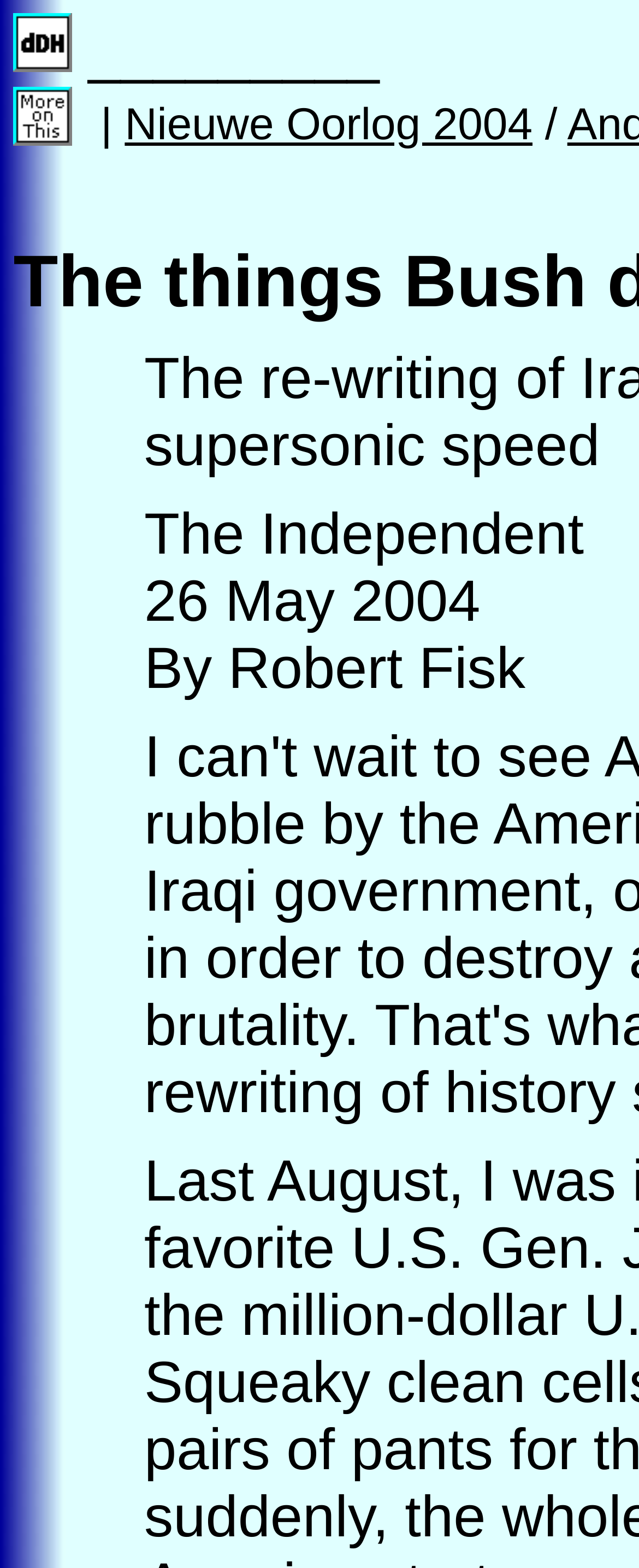Respond to the question with just a single word or phrase: 
What is the topic of the article?

War